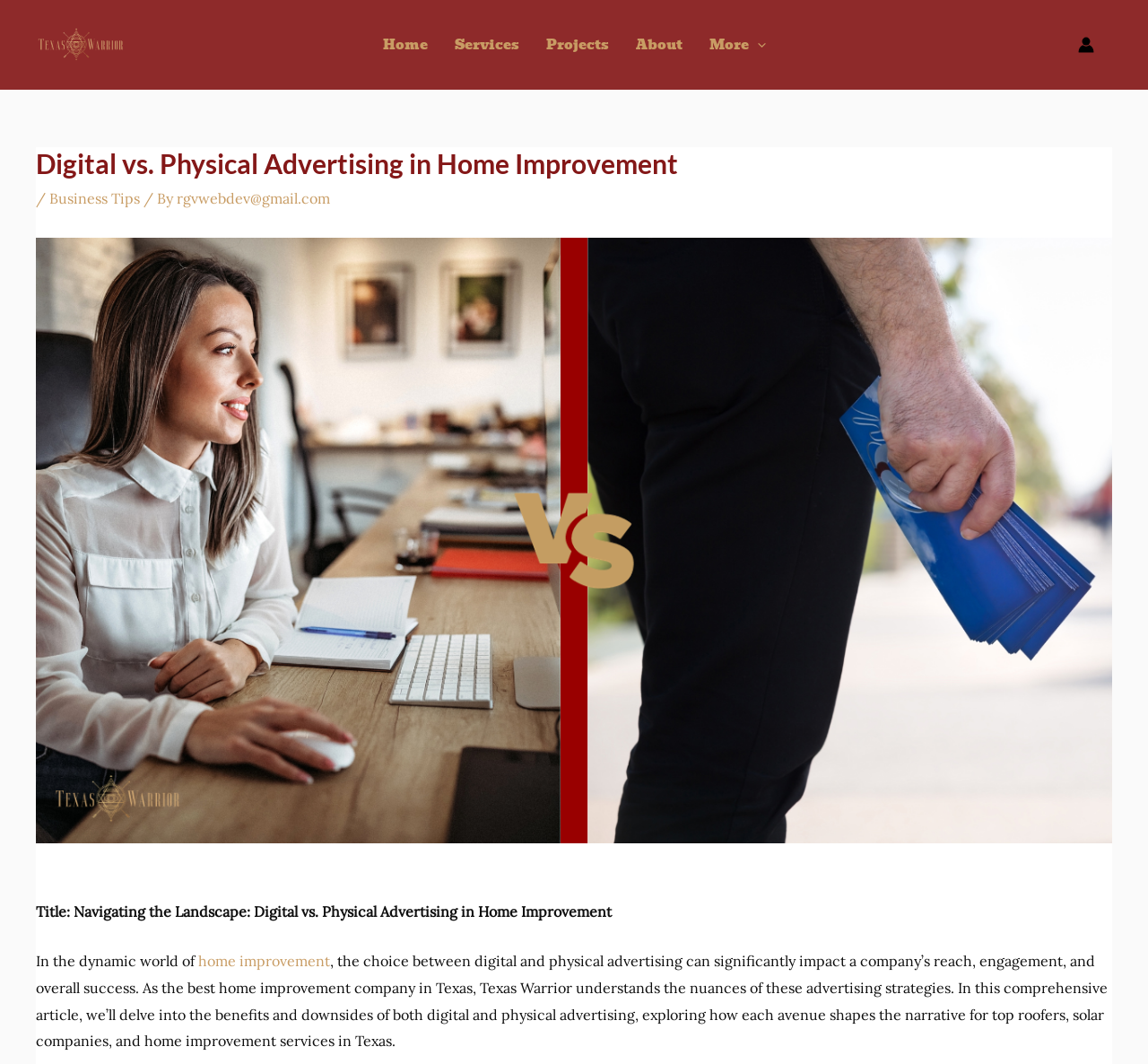Determine the bounding box for the UI element that matches this description: "About".

[0.542, 0.0, 0.606, 0.084]